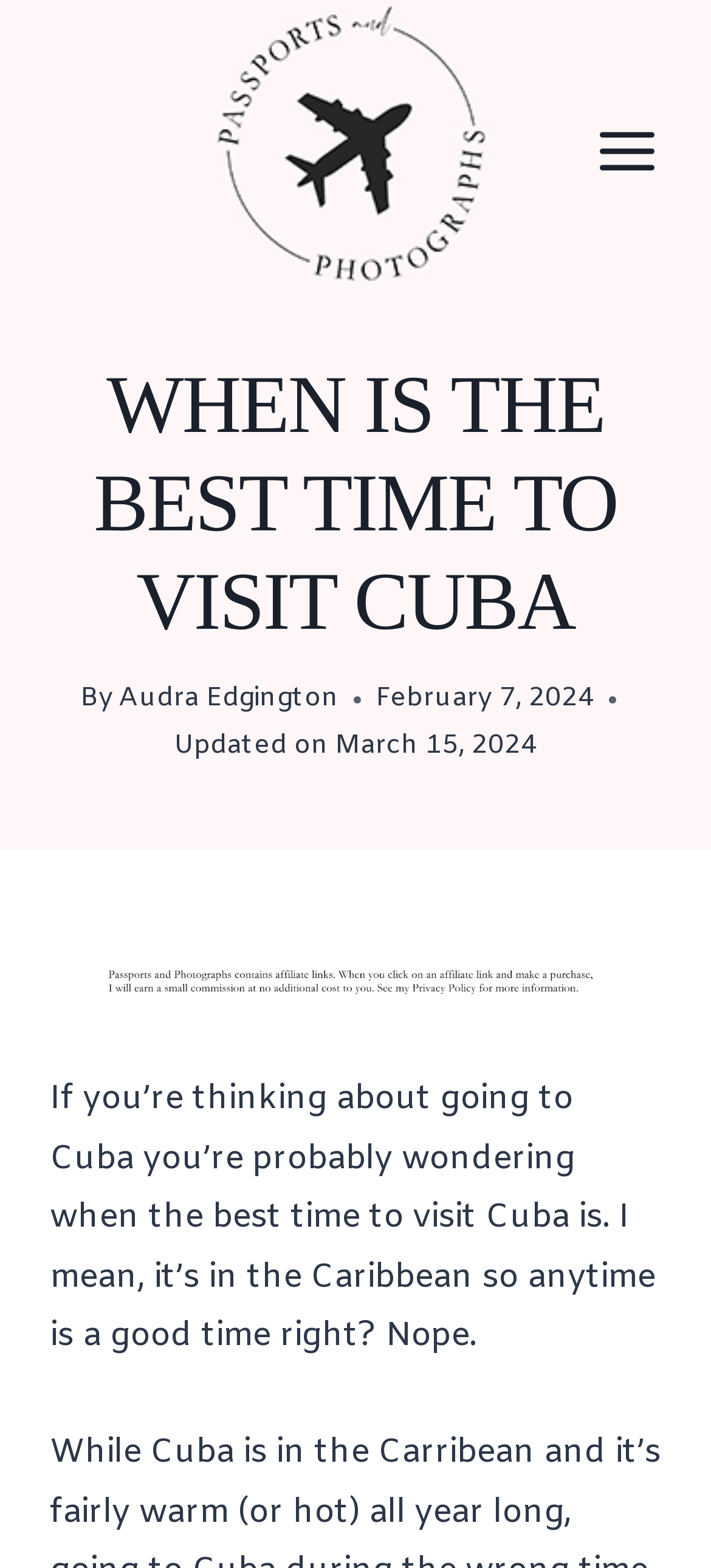Please determine the main heading text of this webpage.

WHEN IS THE BEST TIME TO VISIT CUBA